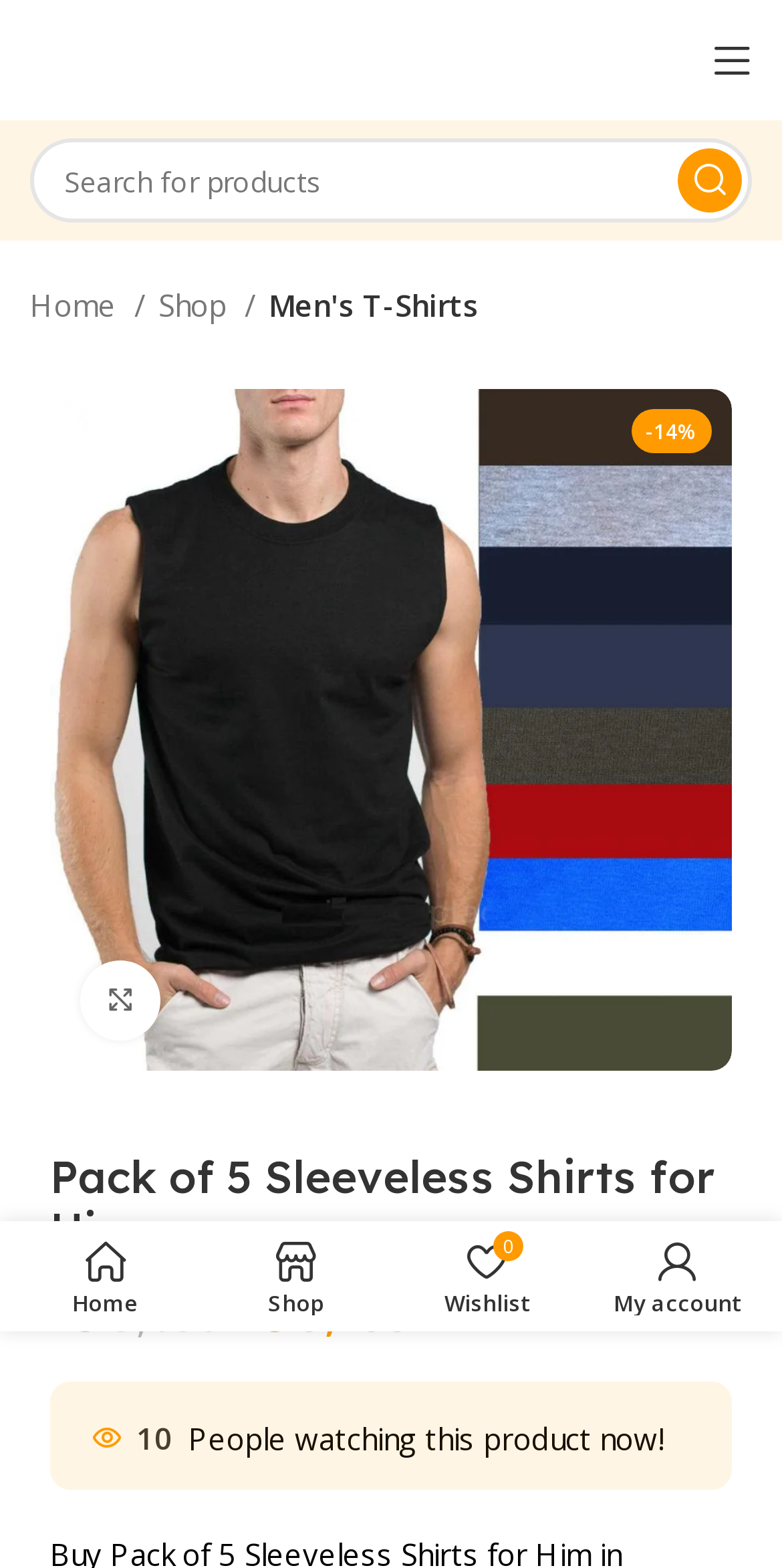Can you specify the bounding box coordinates for the region that should be clicked to fulfill this instruction: "Search for products".

[0.038, 0.088, 0.962, 0.142]